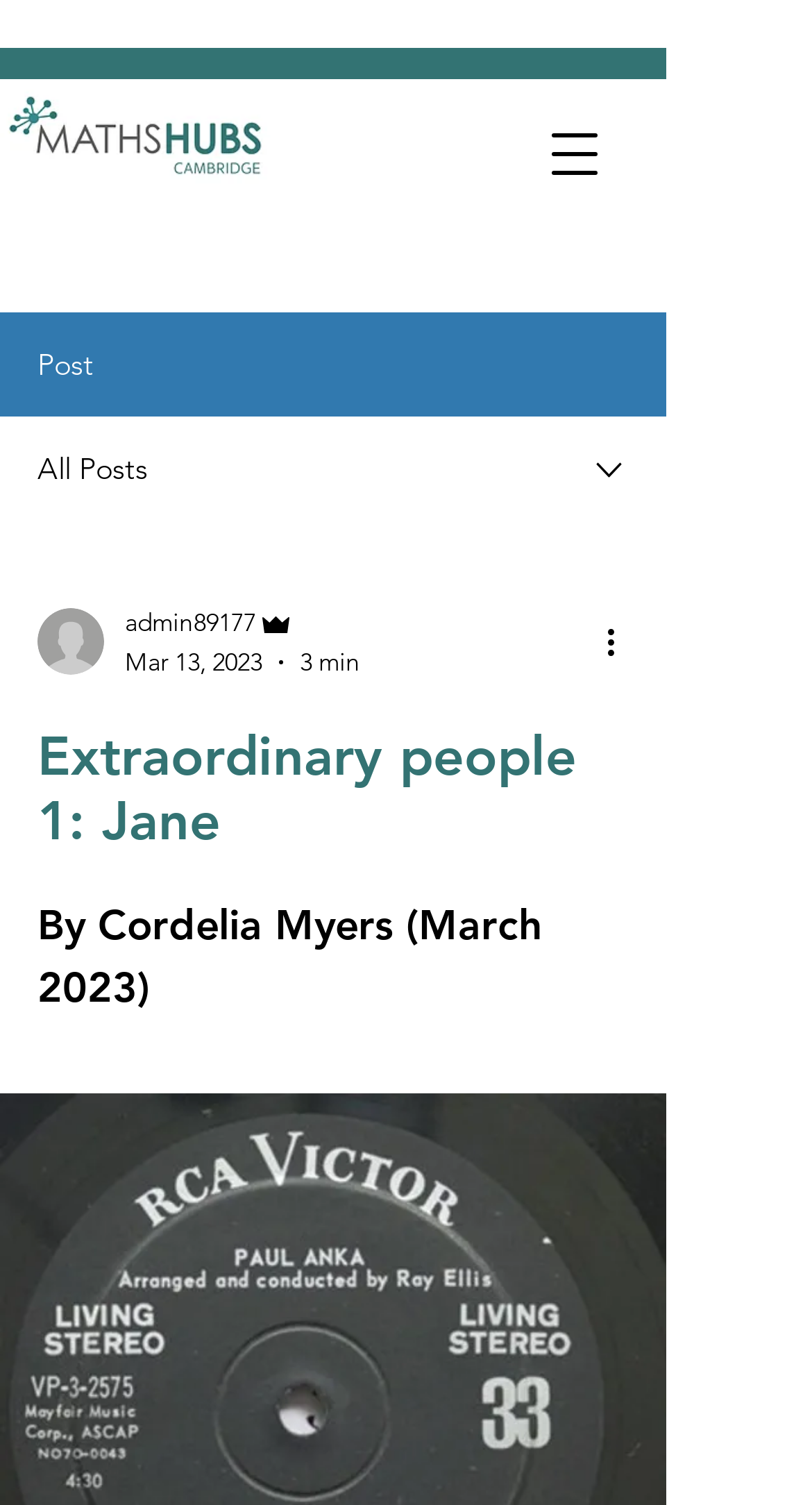Using the webpage screenshot, locate the HTML element that fits the following description and provide its bounding box: "admin89177".

[0.154, 0.401, 0.444, 0.427]